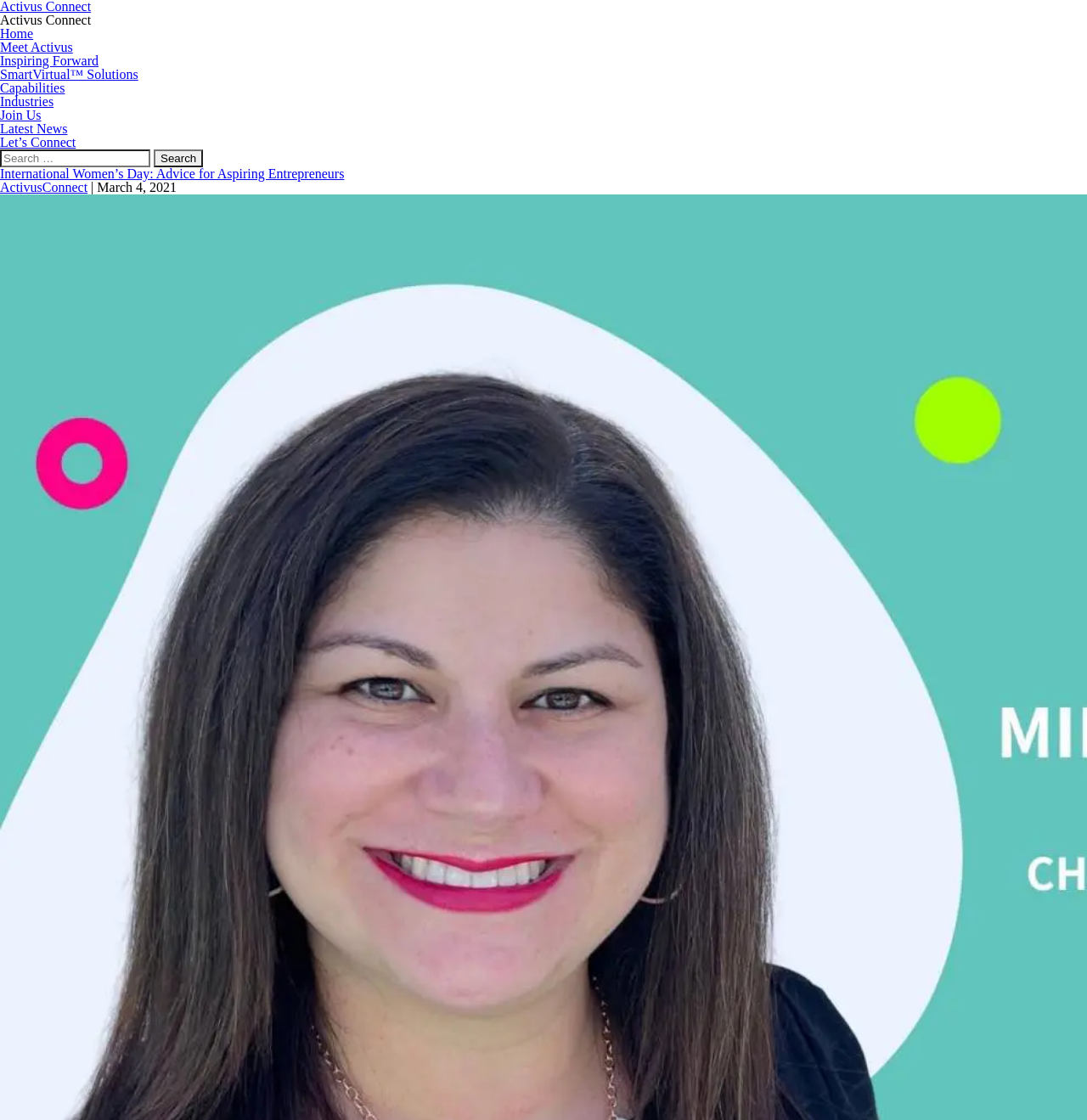What is the name of the company?
Look at the screenshot and respond with a single word or phrase.

Activus Connect